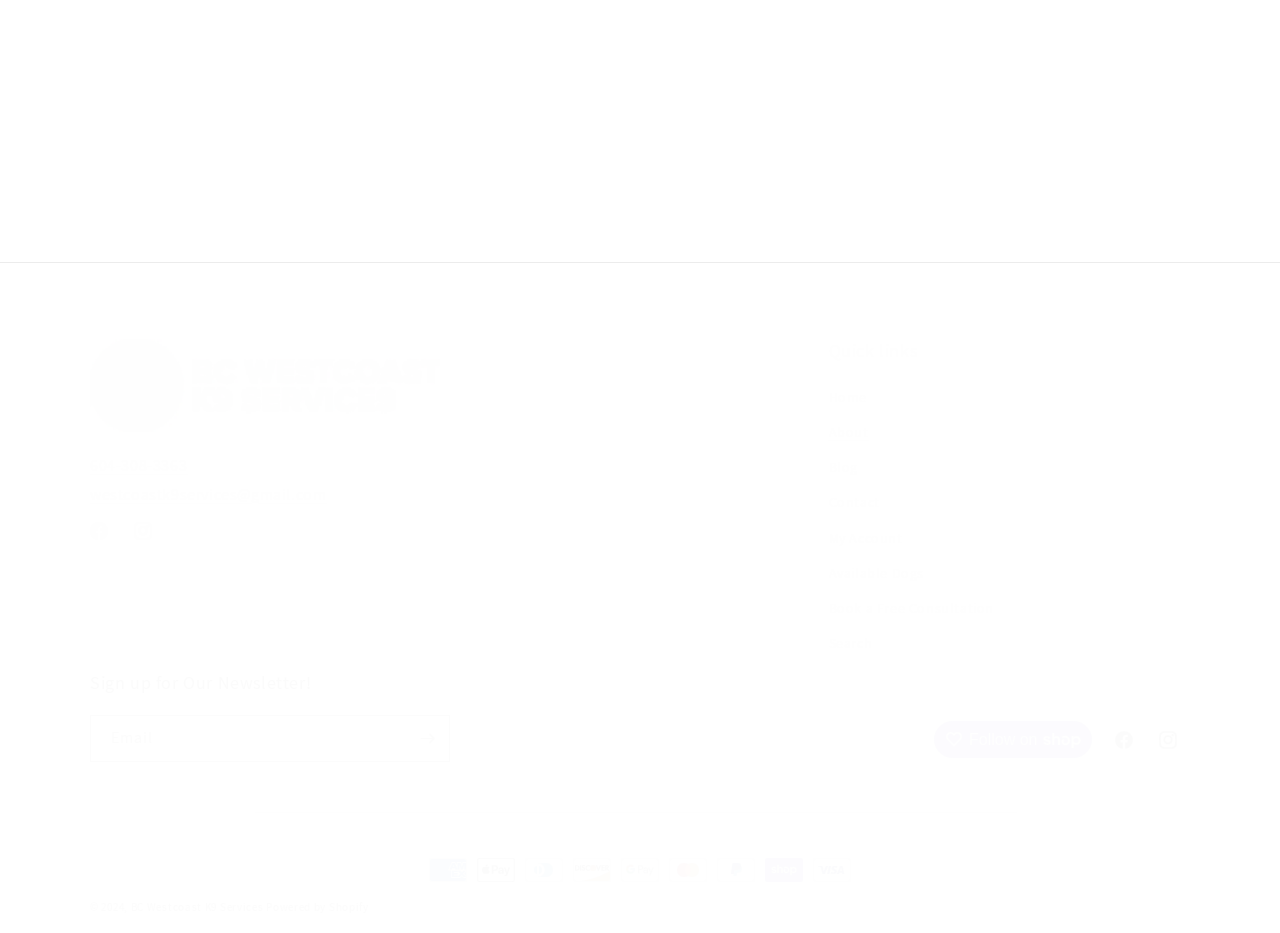What is the phone number to contact?
Look at the image and construct a detailed response to the question.

I found the phone number by looking at the link element with the text '604-308-3363' which is located at the top of the webpage.